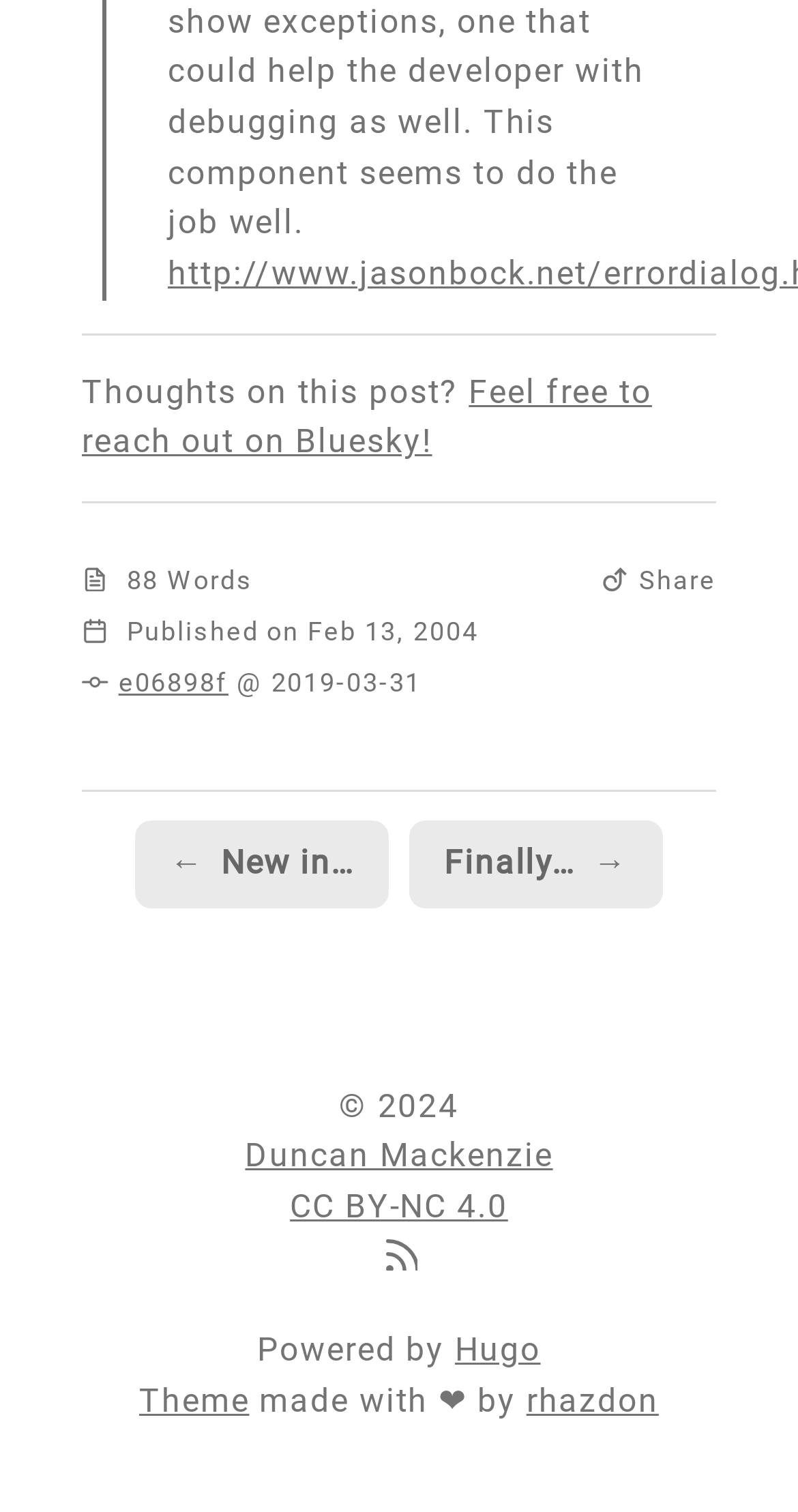What is the date of the published post?
Provide a detailed and well-explained answer to the question.

I found the date of the published post by looking at the text 'Published' followed by 'Feb 13, 2004, 9:24 PM UTC' which indicates the date and time of publication.